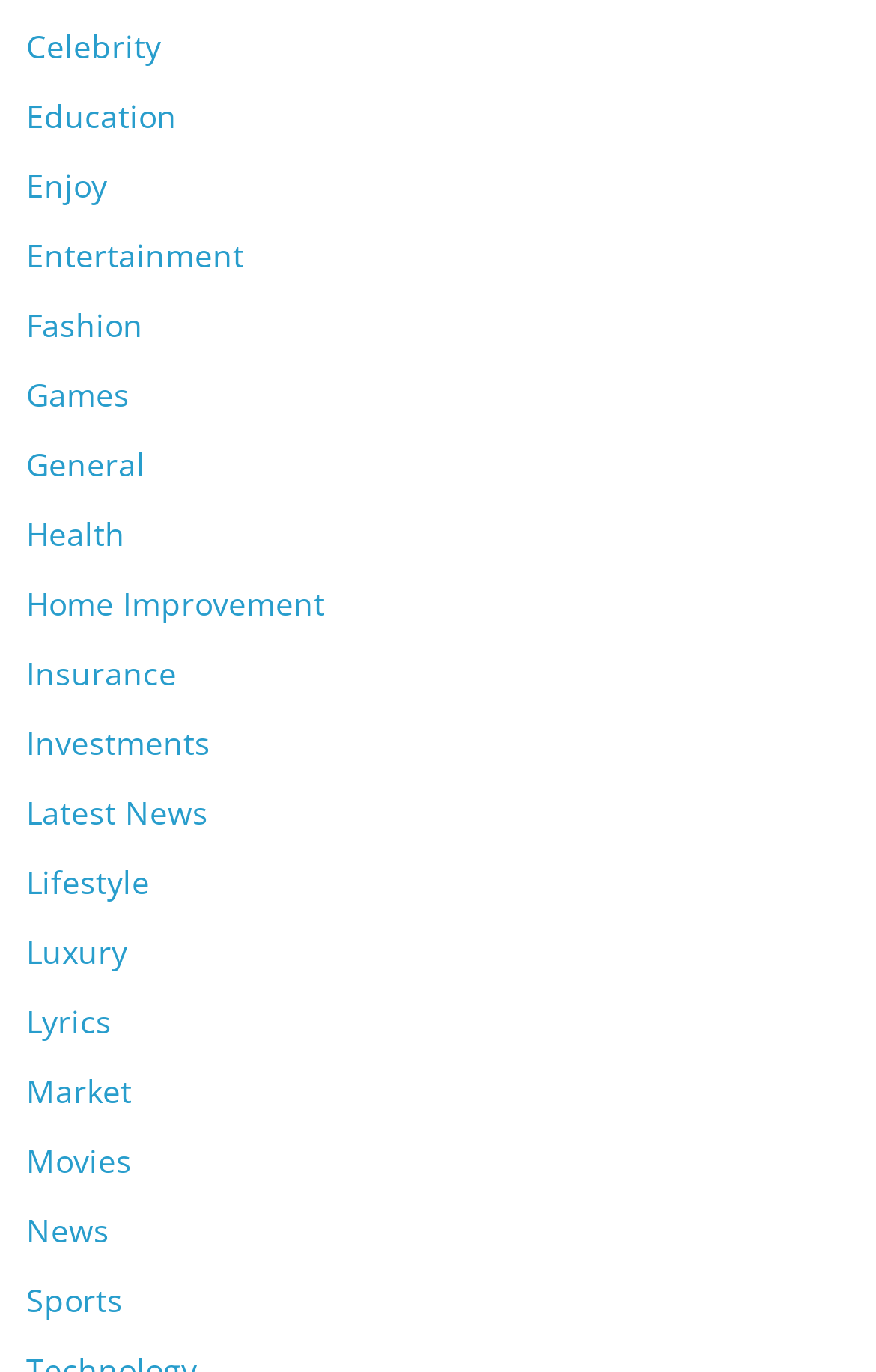Locate the bounding box coordinates of the clickable element to fulfill the following instruction: "Browse Entertainment". Provide the coordinates as four float numbers between 0 and 1 in the format [left, top, right, bottom].

[0.03, 0.17, 0.279, 0.202]